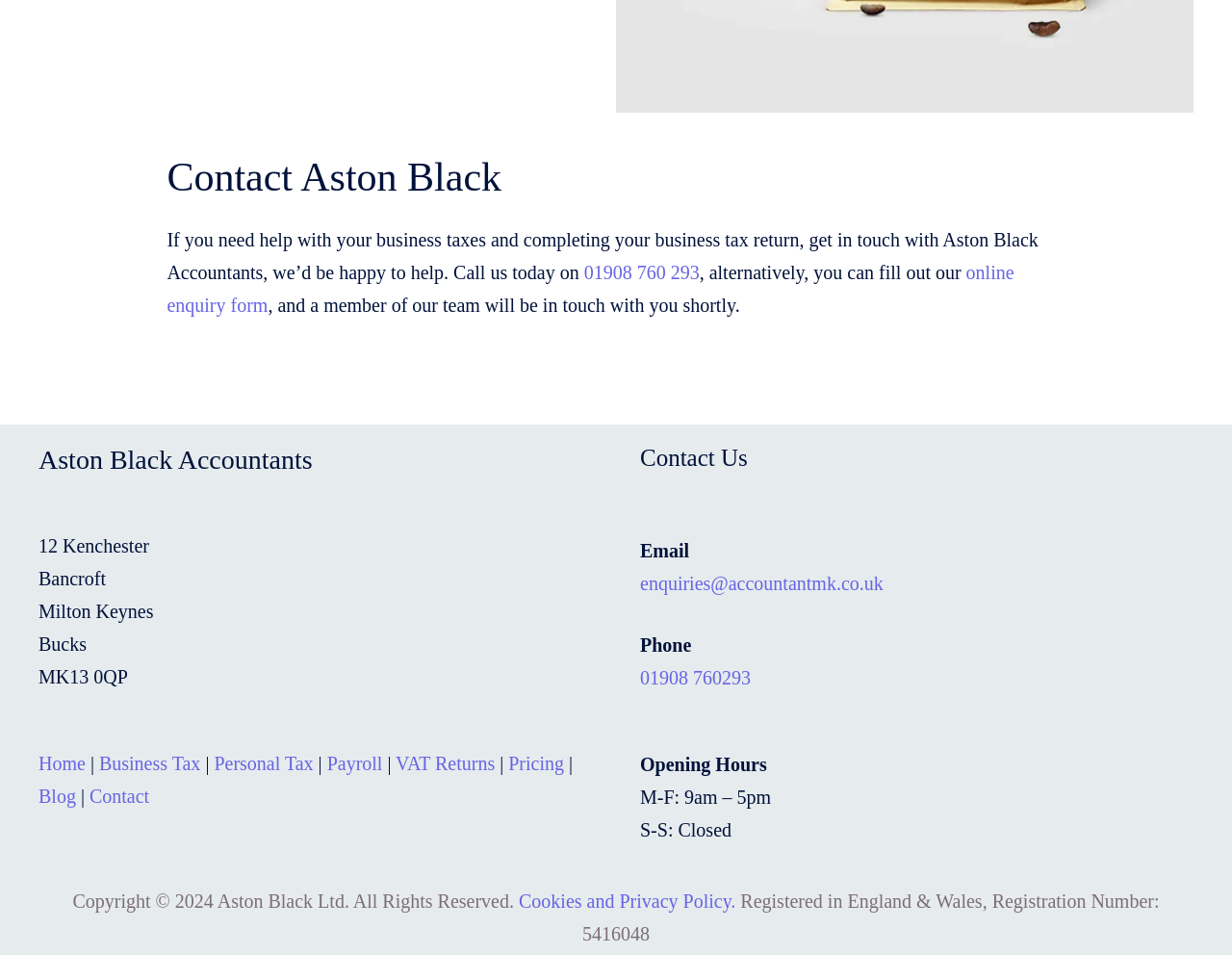What is the name of the accountancy firm?
Using the image, provide a concise answer in one word or a short phrase.

Aston Black Accountants